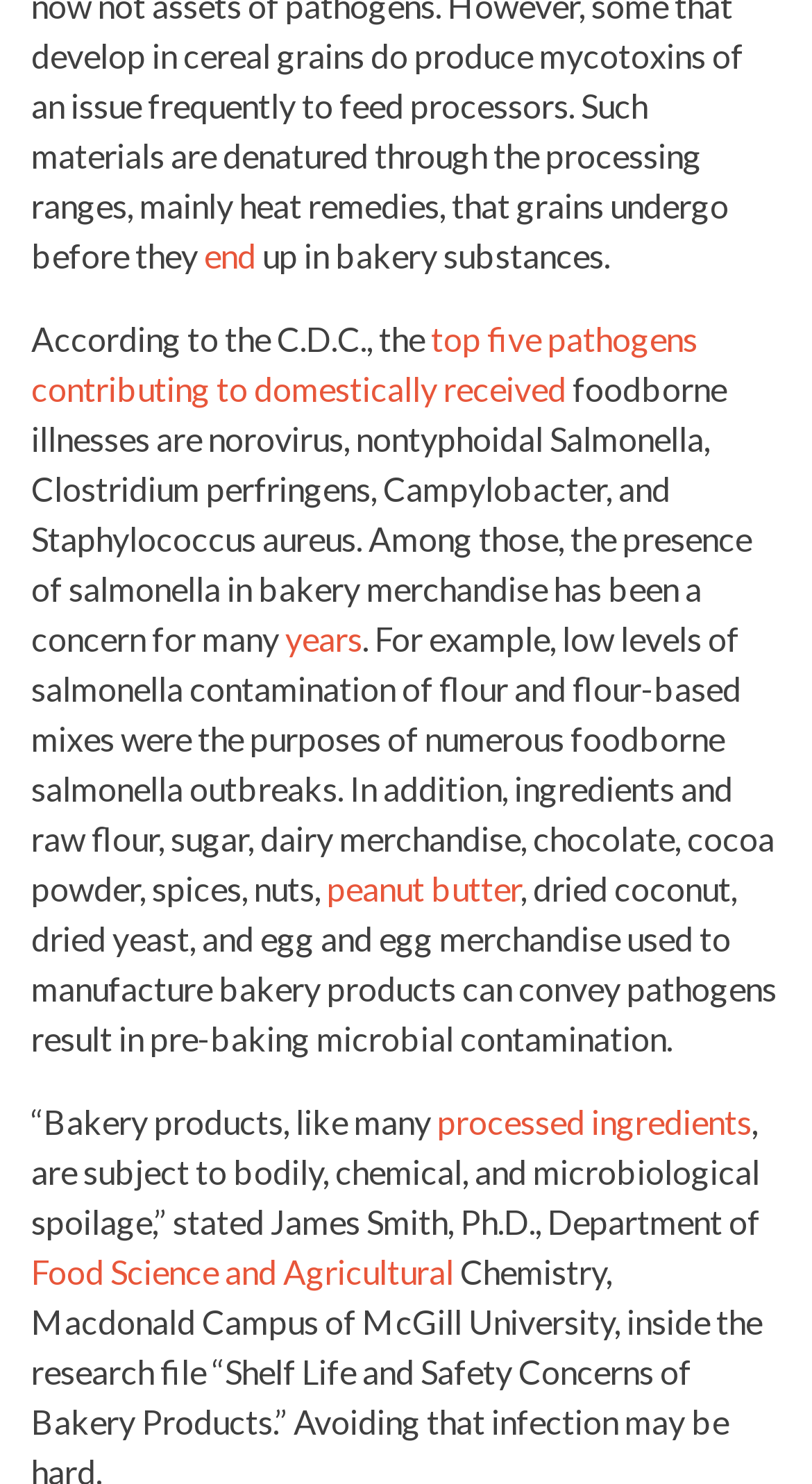What type of spoilage are bakery products subject to?
Make sure to answer the question with a detailed and comprehensive explanation.

According to James Smith, Ph.D., bakery products are subject to bodily, chemical, and microbiological spoilage, which implies that they can deteriorate or become contaminated through physical, chemical, or microbial means.